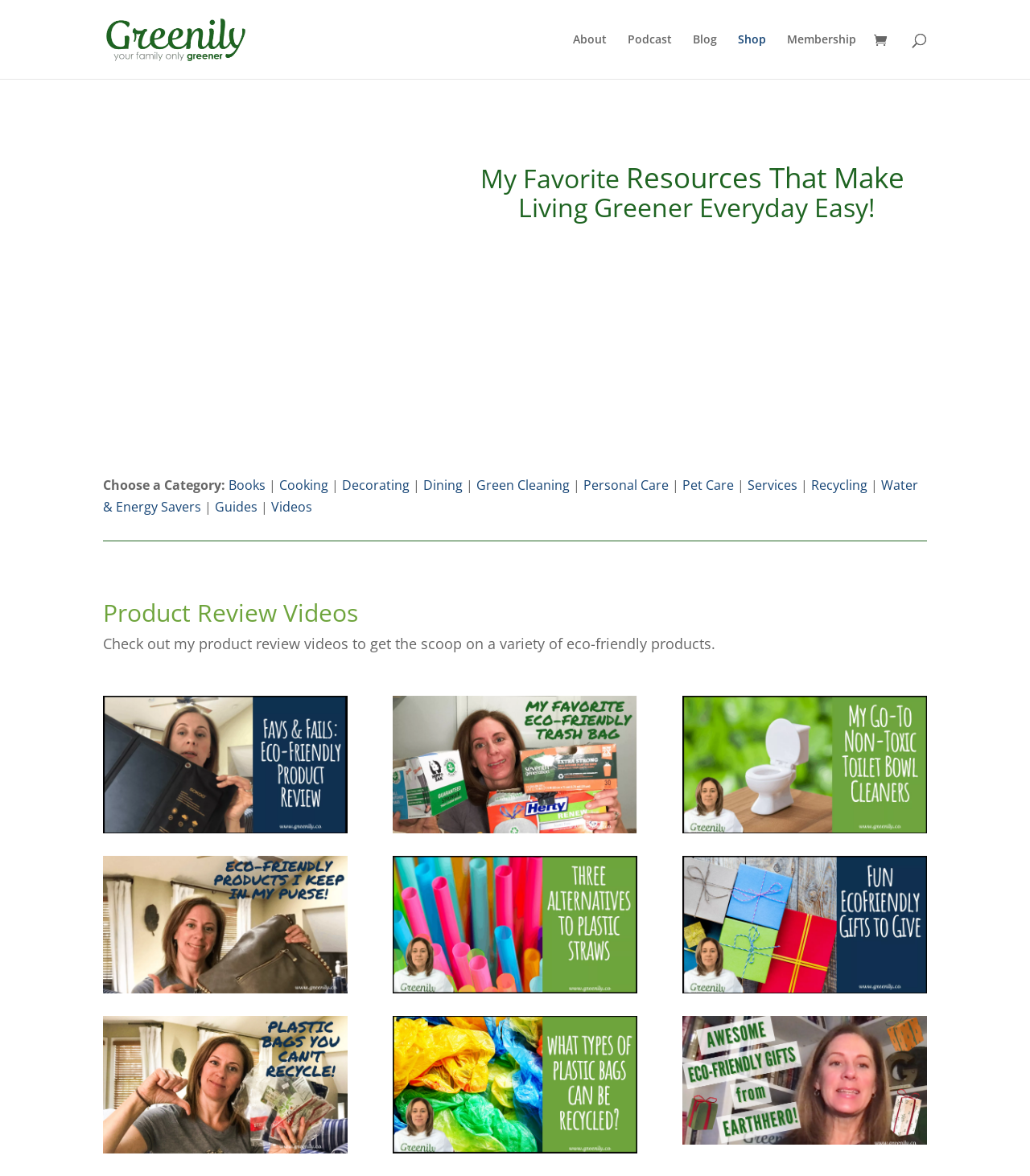Illustrate the webpage thoroughly, mentioning all important details.

The webpage is titled "Resources - Greenily" and features a prominent logo image of "Greenily" at the top left corner. Below the logo, there are five main navigation links: "About", "Podcast", "Blog", "Shop", and "Membership", which are aligned horizontally and centered at the top of the page.

On the right side of the navigation links, there is a search bar that spans almost the entire width of the page. Below the search bar, there is a category selection section with a label "Choose a Category:" followed by a series of links, including "Books", "Cooking", "Decorating", "Dining", and others, separated by vertical bars.

Further down the page, there is a heading "Product Review Videos" followed by a brief description text that reads "Check out my product review videos to get the scoop on a variety of eco-friendly products." Below this section, there are three columns of links, each containing three links with accompanying images. The images are not explicitly described, but they are likely thumbnails or icons related to the linked content.

In total, there are 17 links in the category selection section, 5 main navigation links, and 9 links with images in the three columns, making a total of 31 links on the page. The overall layout is organized and easy to navigate, with clear headings and concise text.